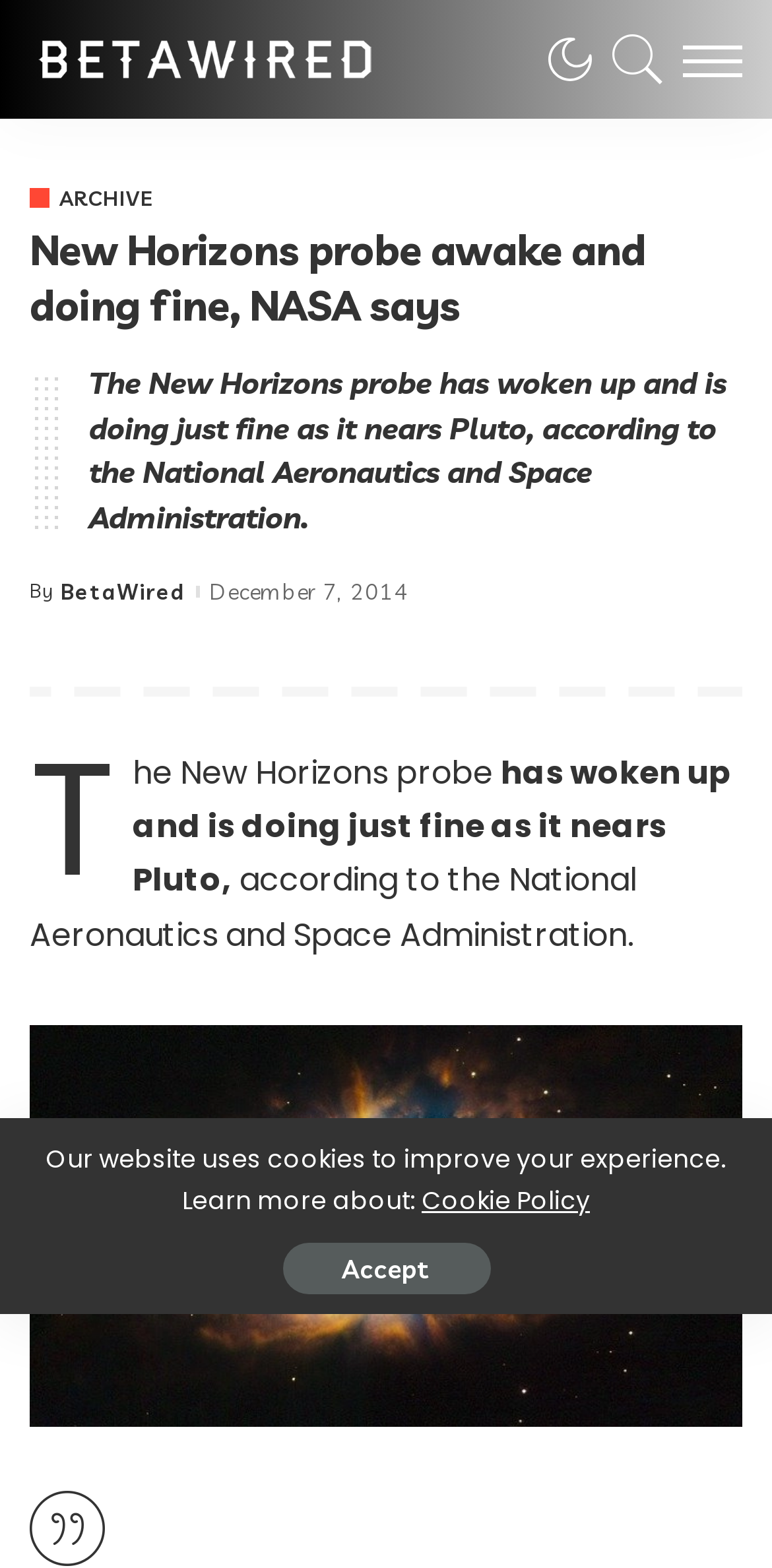Based on the element description BetaWired, identify the bounding box of the UI element in the given webpage screenshot. The coordinates should be in the format (top-left x, top-left y, bottom-right x, bottom-right y) and must be between 0 and 1.

[0.079, 0.37, 0.241, 0.384]